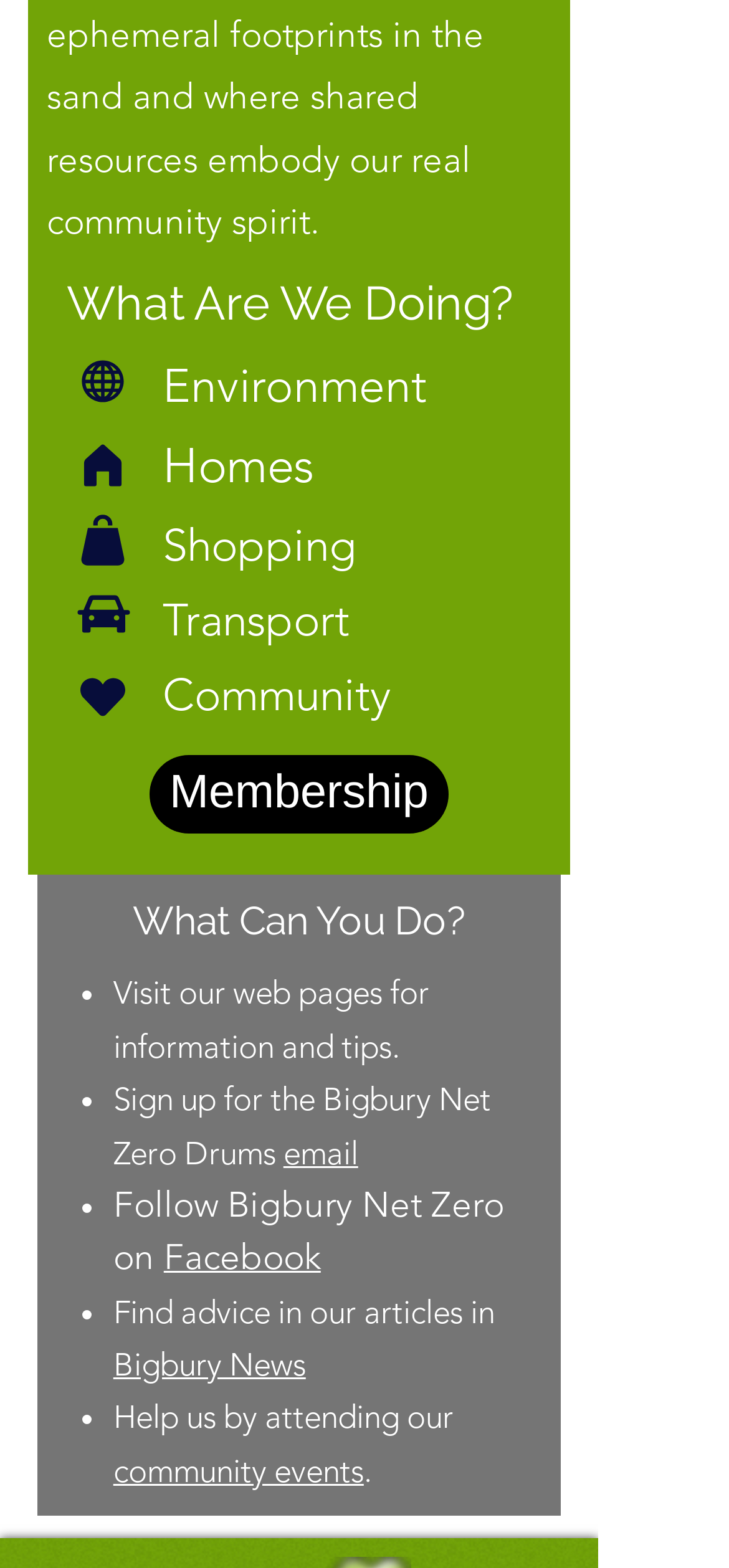Pinpoint the bounding box coordinates of the clickable area needed to execute the instruction: "Read Bigbury News". The coordinates should be specified as four float numbers between 0 and 1, i.e., [left, top, right, bottom].

[0.155, 0.858, 0.419, 0.882]